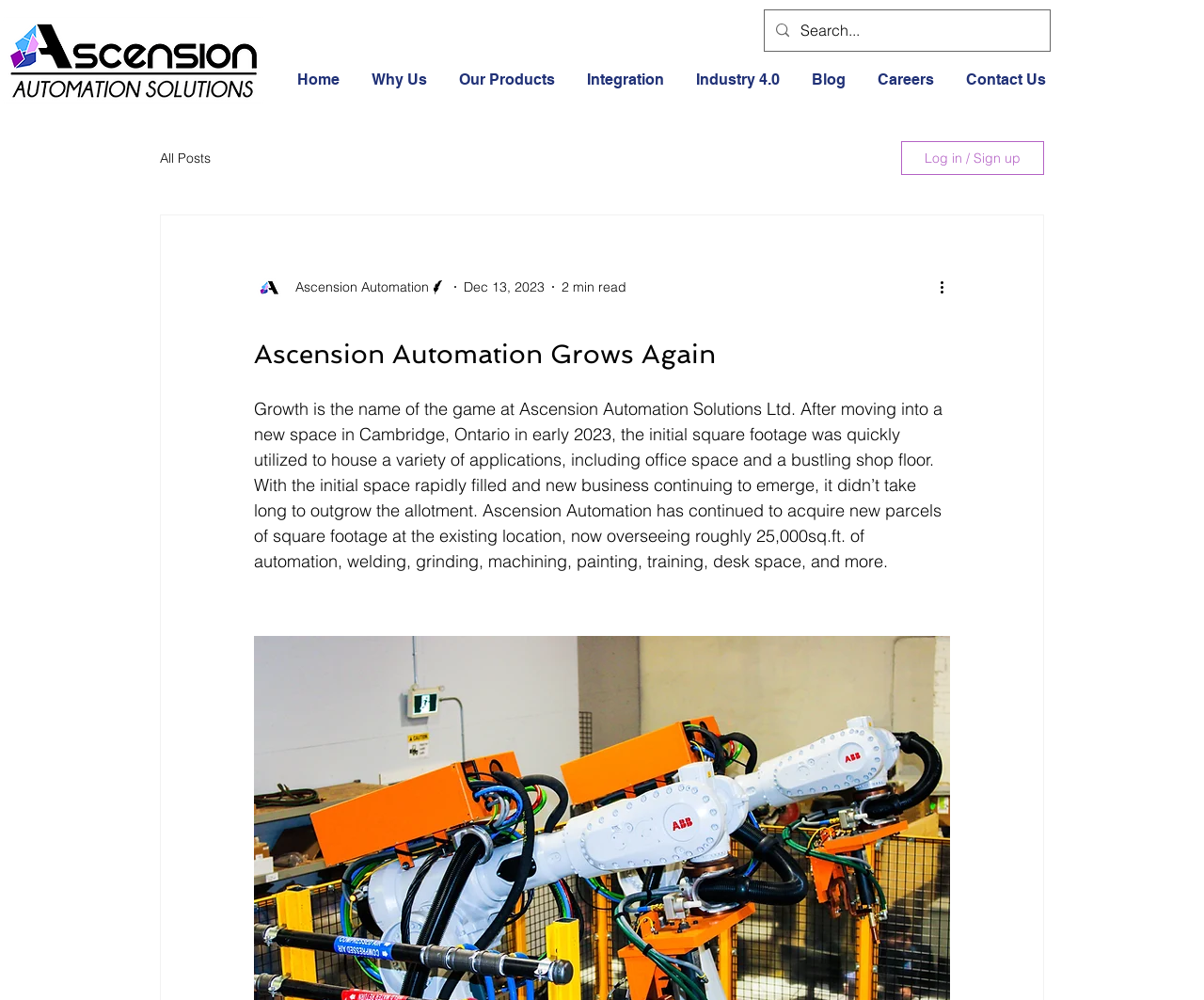Please find and give the text of the main heading on the webpage.

Ascension Automation Grows Again